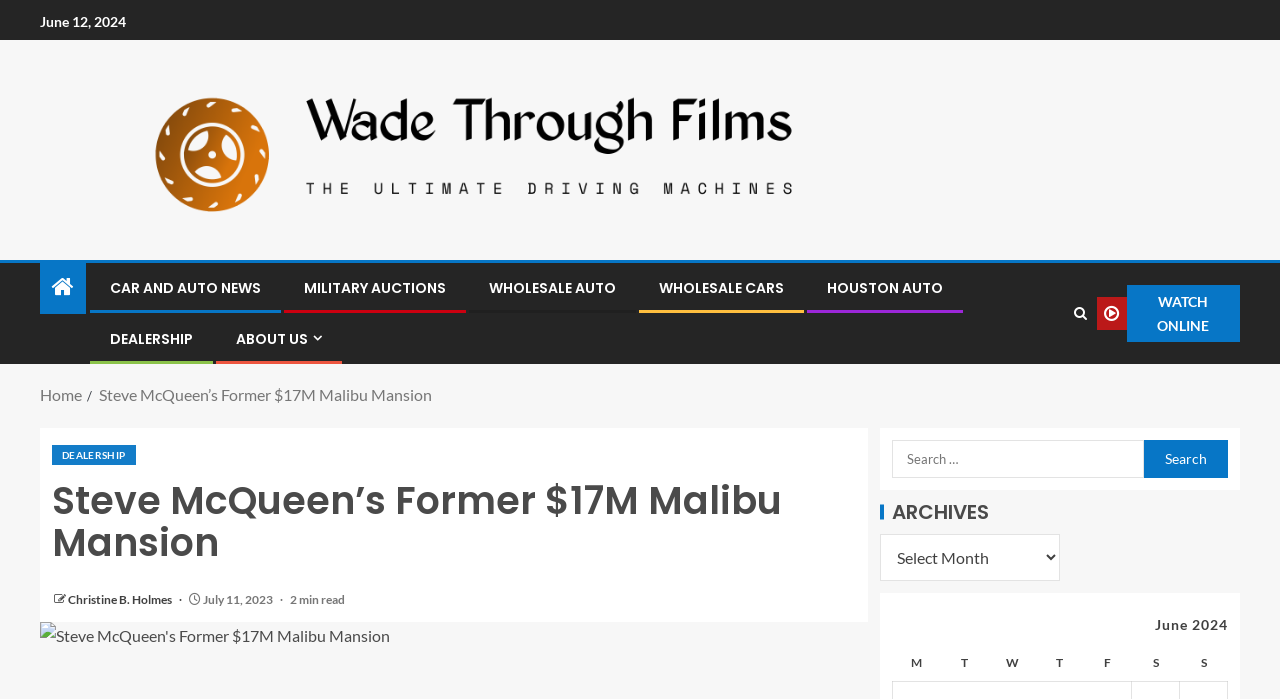What is the category of the article?
Answer the question with a single word or phrase, referring to the image.

CAR AND AUTO NEWS